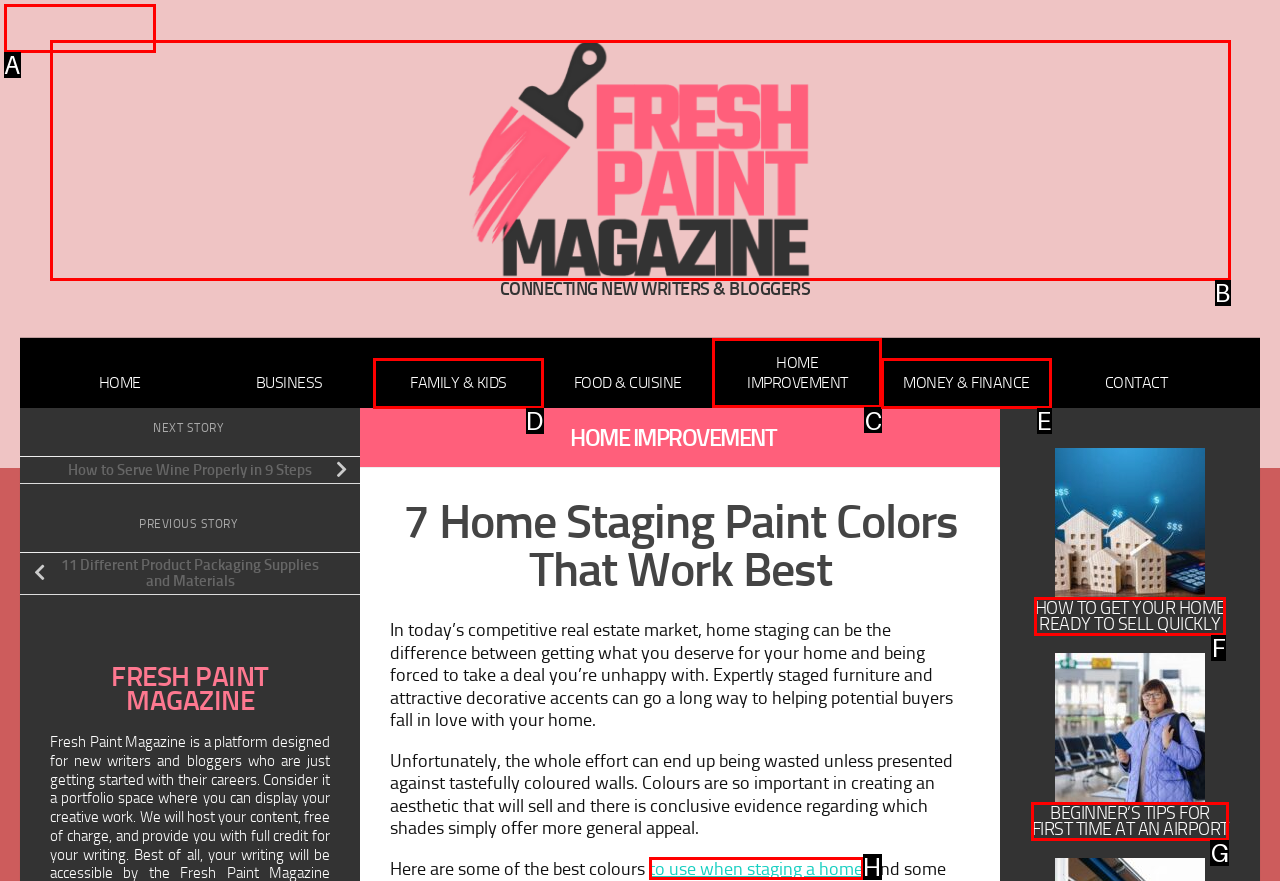Identify the correct UI element to click on to achieve the task: Click on 'HOME IMPROVEMENT'. Provide the letter of the appropriate element directly from the available choices.

C